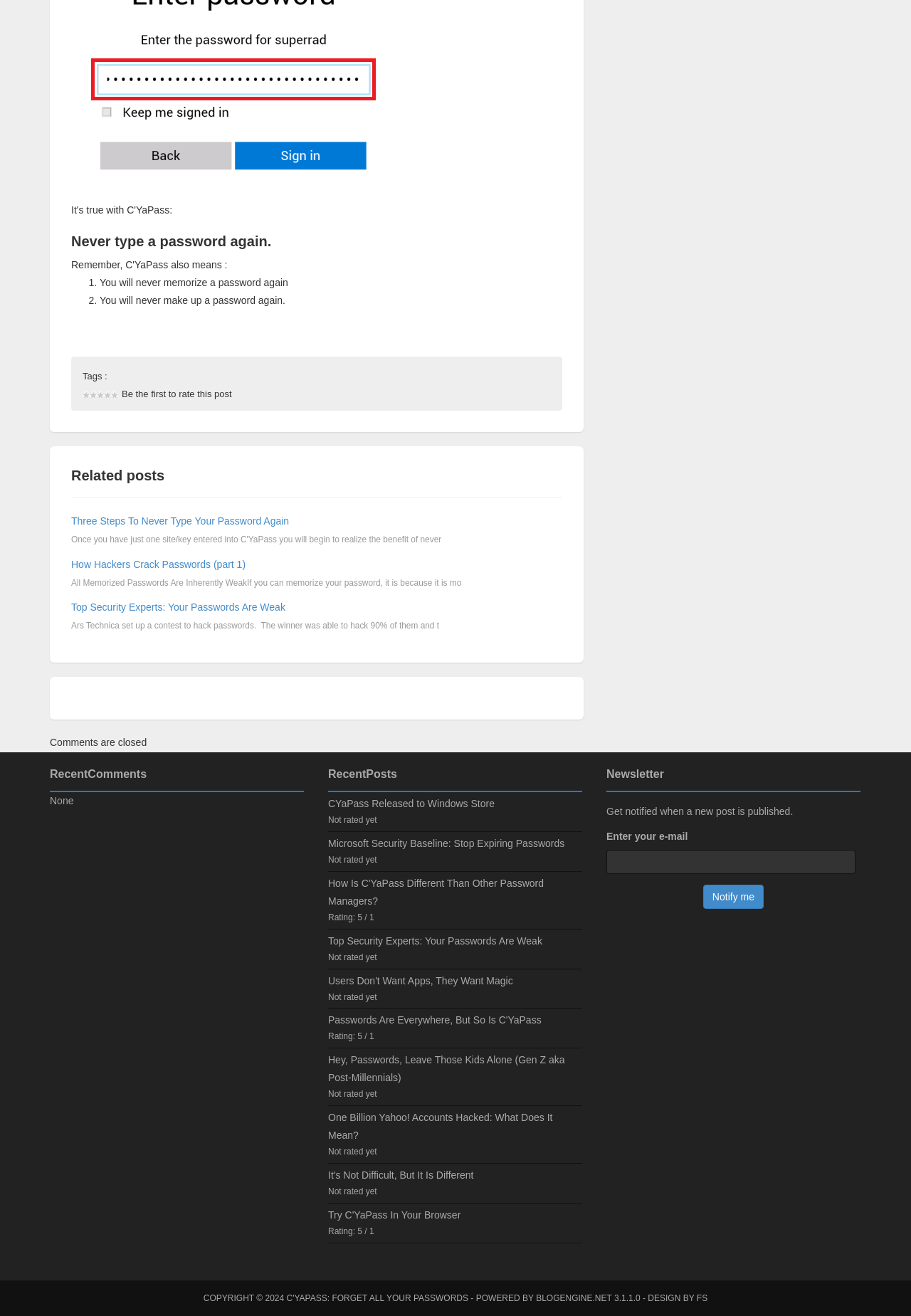Determine the bounding box of the UI component based on this description: "4". The bounding box coordinates should be four float values between 0 and 1, i.e., [left, top, right, bottom].

[0.091, 0.298, 0.122, 0.311]